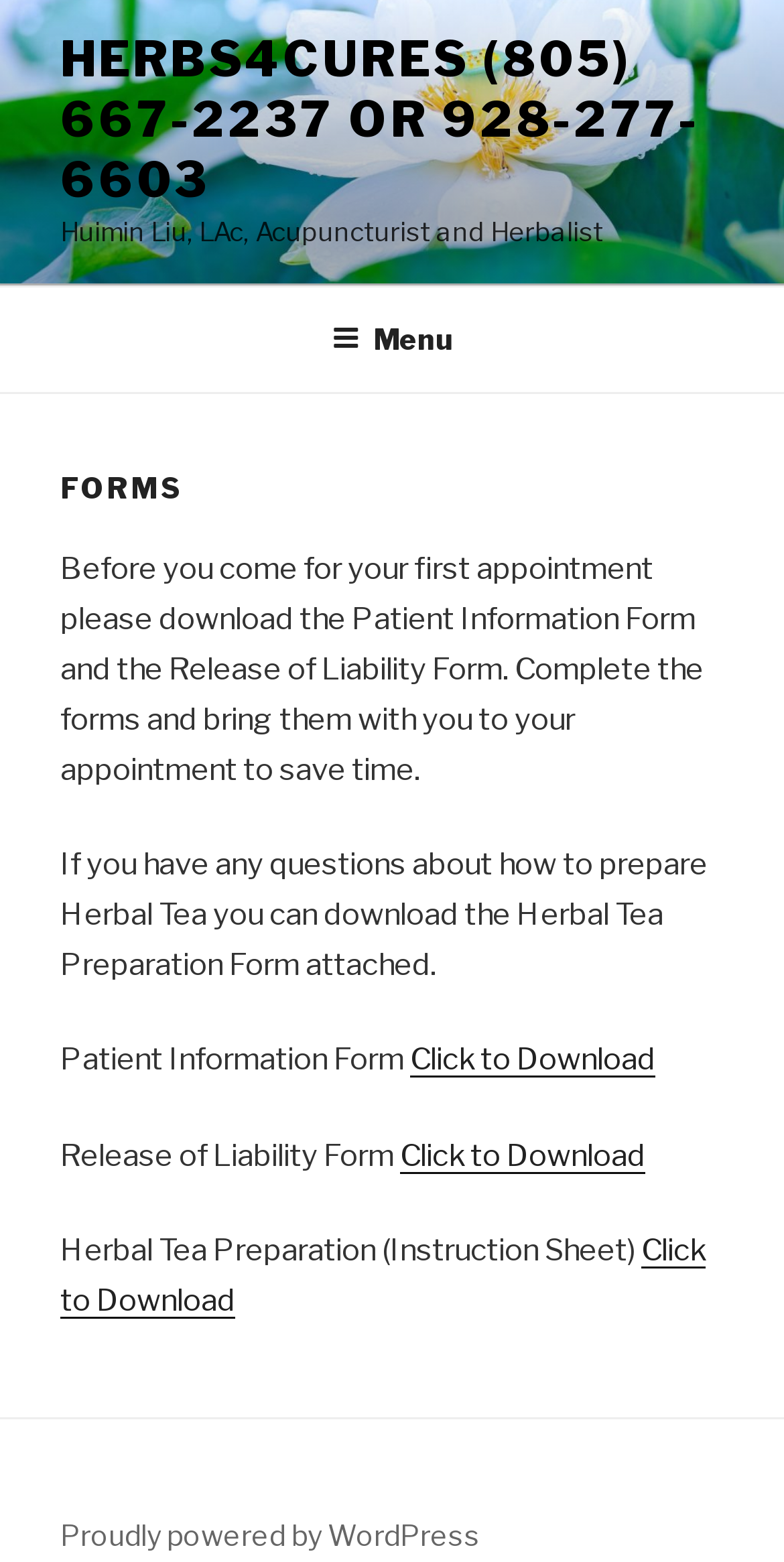Summarize the webpage comprehensively, mentioning all visible components.

The webpage is about Herbs4Cures, a service provided by Huimin Liu, an acupuncturist and herbalist. At the top, there is a link to HERBS4CURES with two phone numbers. Below this, there is a brief introduction to Huimin Liu. 

To the right of the introduction, there is a top menu navigation bar. On the main content area, there is an article section with a heading "FORMS" at the top. 

Below the heading, there is a paragraph of text explaining the need to download and complete the Patient Information Form and the Release of Liability Form before the first appointment. 

Further down, there is another paragraph of text providing instructions on how to prepare Herbal Tea, with a downloadable form attached. 

There are three downloadable forms on the page: the Patient Information Form, the Release of Liability Form, and the Herbal Tea Preparation Form. Each form has a "Click to Download" link next to it. 

At the very bottom of the page, there is a link indicating that the website is powered by WordPress.